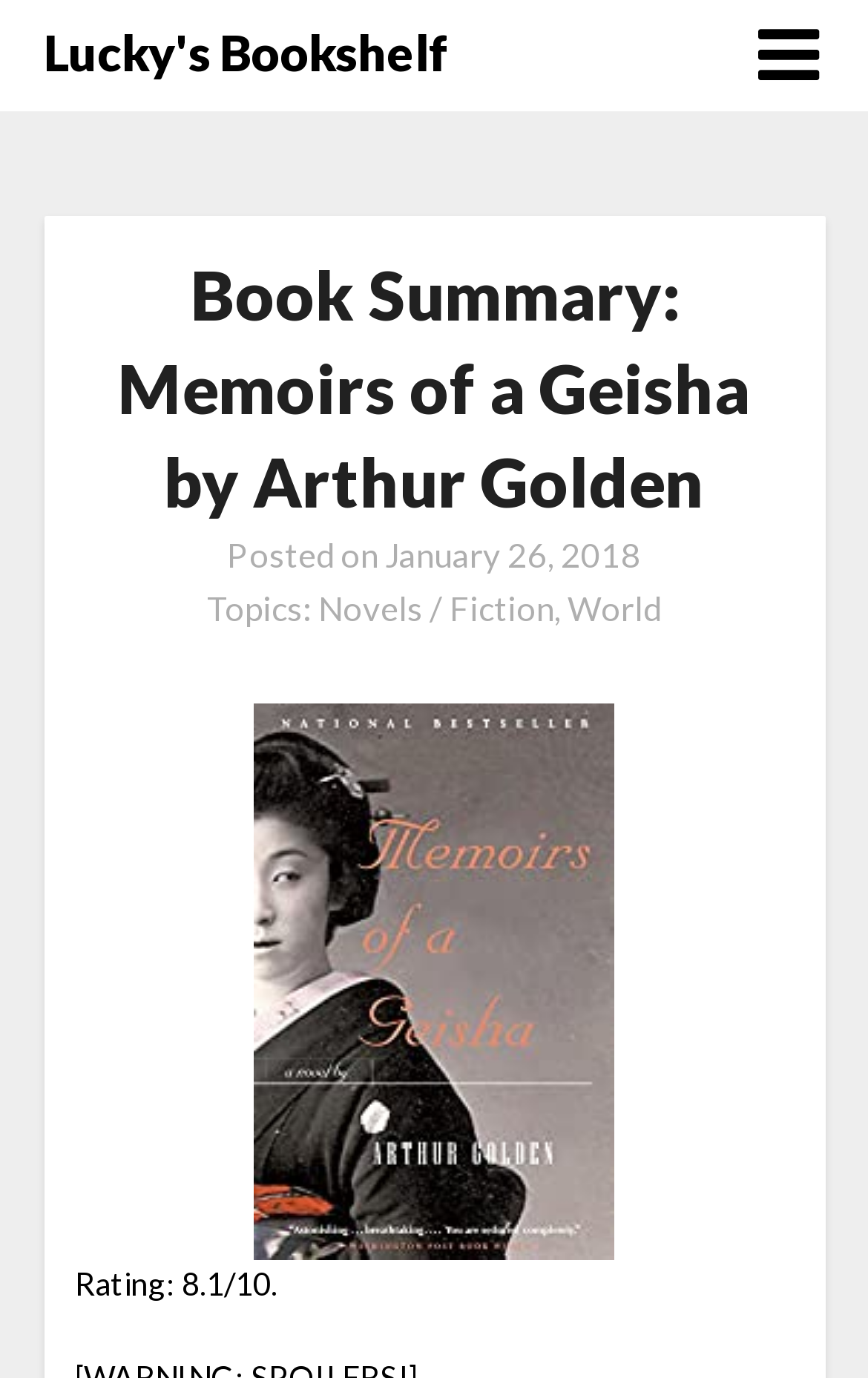Produce an elaborate caption capturing the essence of the webpage.

The webpage is a book summary page, specifically for "Memoirs of a Geisha" by Arthur Golden. At the top left, there is a link to "Lucky's Bookshelf". On the top right, there is a collapsed menu icon. Below the menu icon, there is a header section that spans almost the entire width of the page. Within the header, the title "Book Summary: Memoirs of a Geisha by Arthur Golden" is prominently displayed. 

Below the title, there is a section with the posting date, "January 26, 2018", and a list of topics, including "Novels / Fiction" and "World". 

On the right side of the page, there is a figure, likely a book cover or an image related to the novel. At the bottom of the page, there is a rating of "8.1/10".